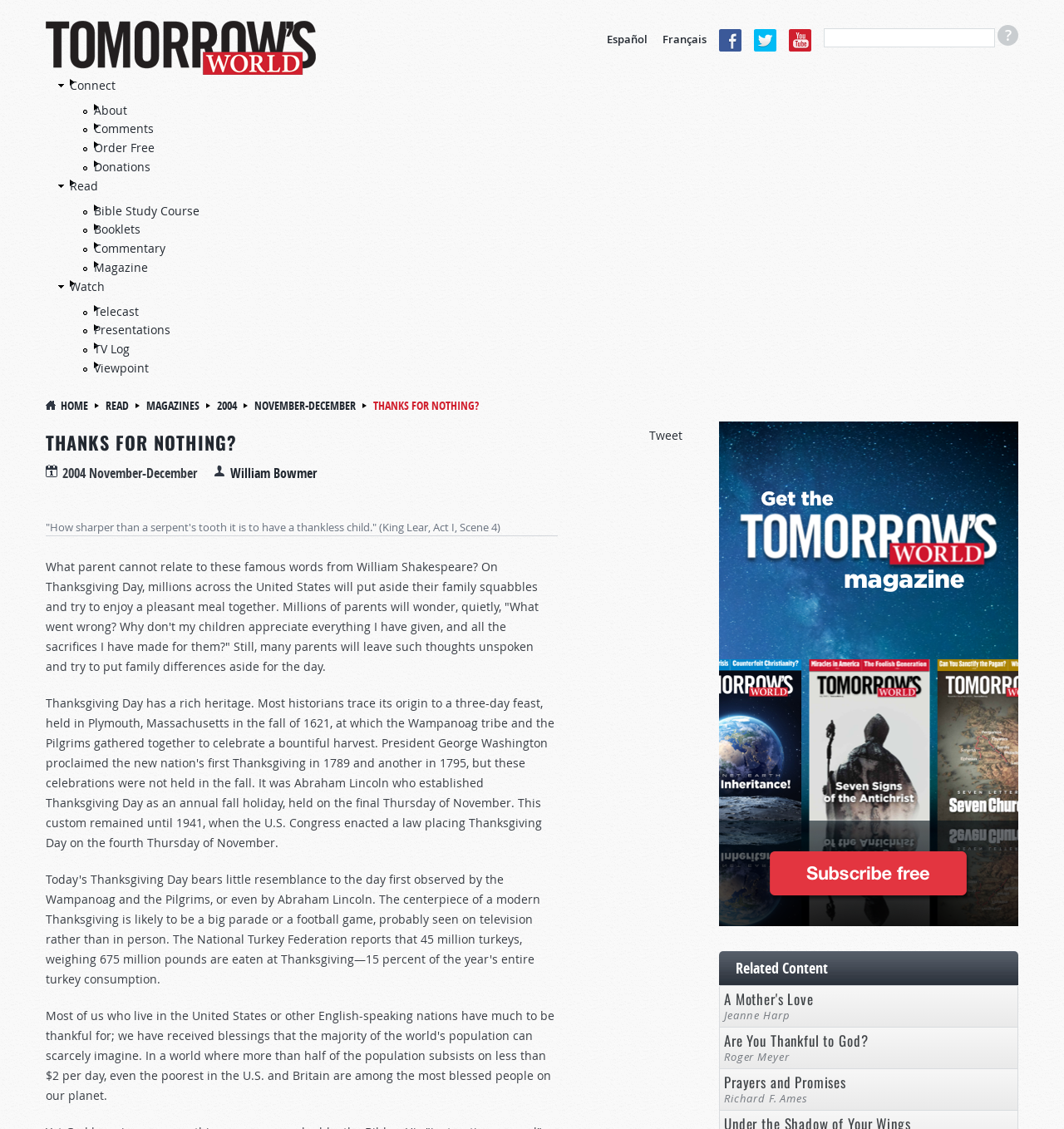Could you find the bounding box coordinates of the clickable area to complete this instruction: "View the magazine"?

[0.138, 0.352, 0.188, 0.366]